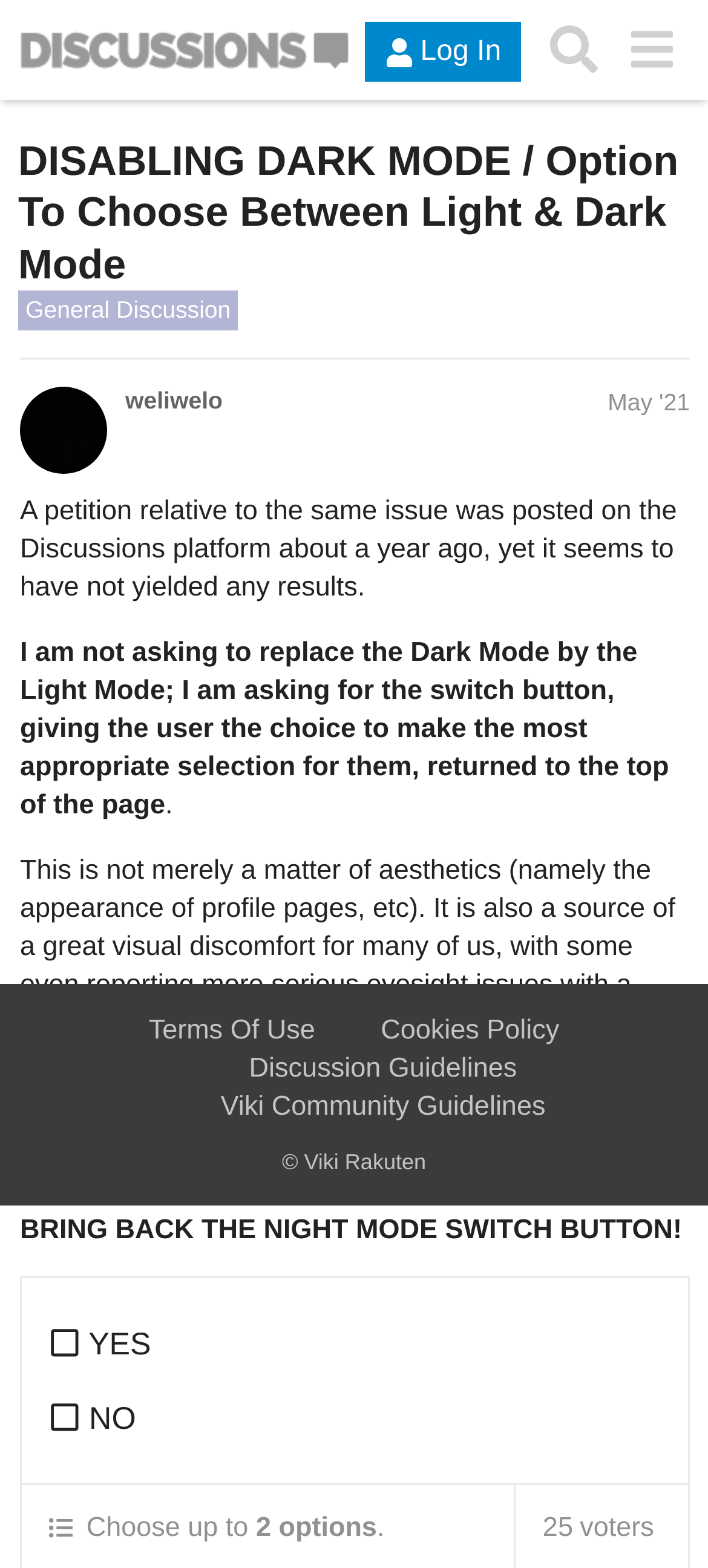Use one word or a short phrase to answer the question provided: 
What is the topic of this discussion?

Dark Mode